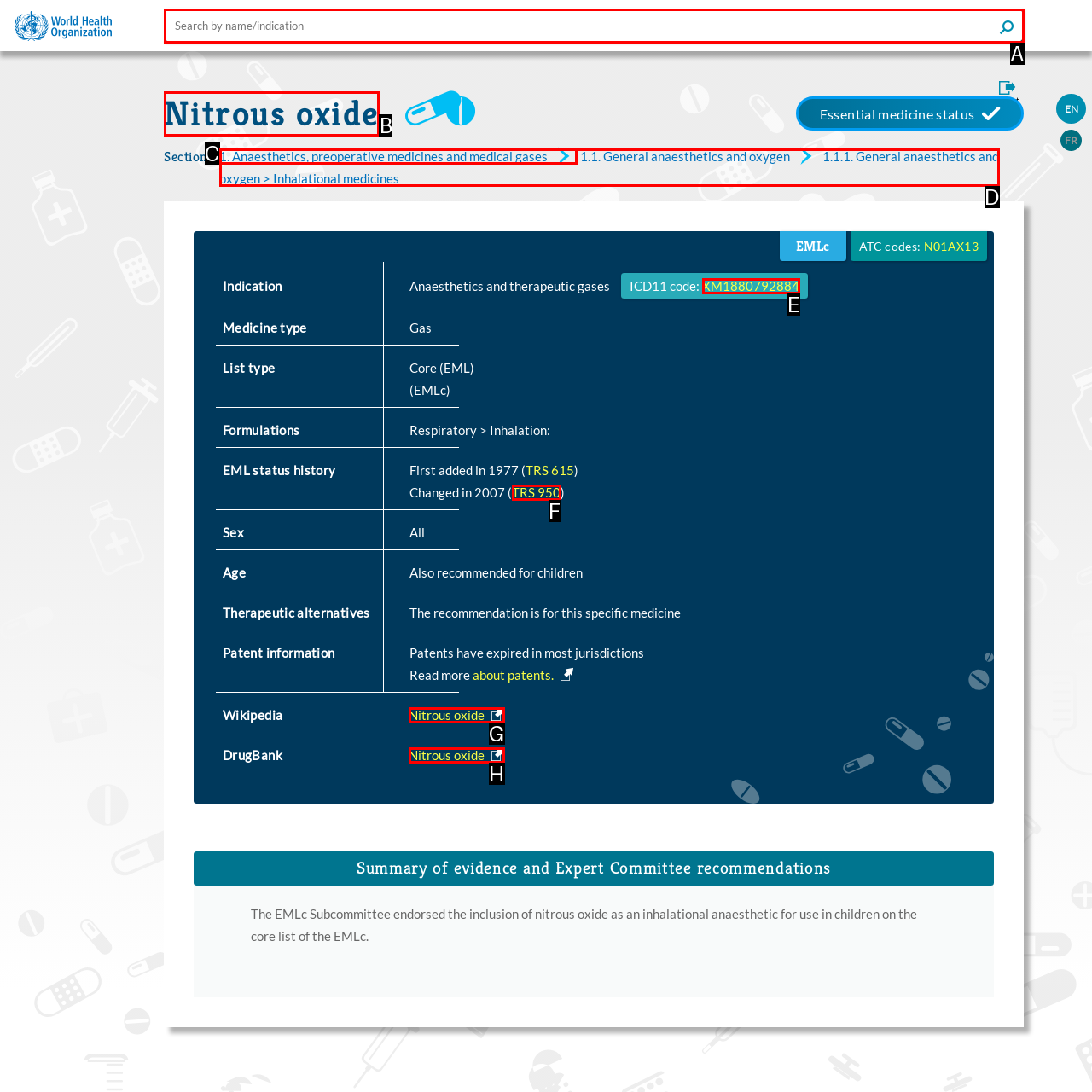Select the option that corresponds to the description: name="query" placeholder="Search by name/indication"
Respond with the letter of the matching choice from the options provided.

A